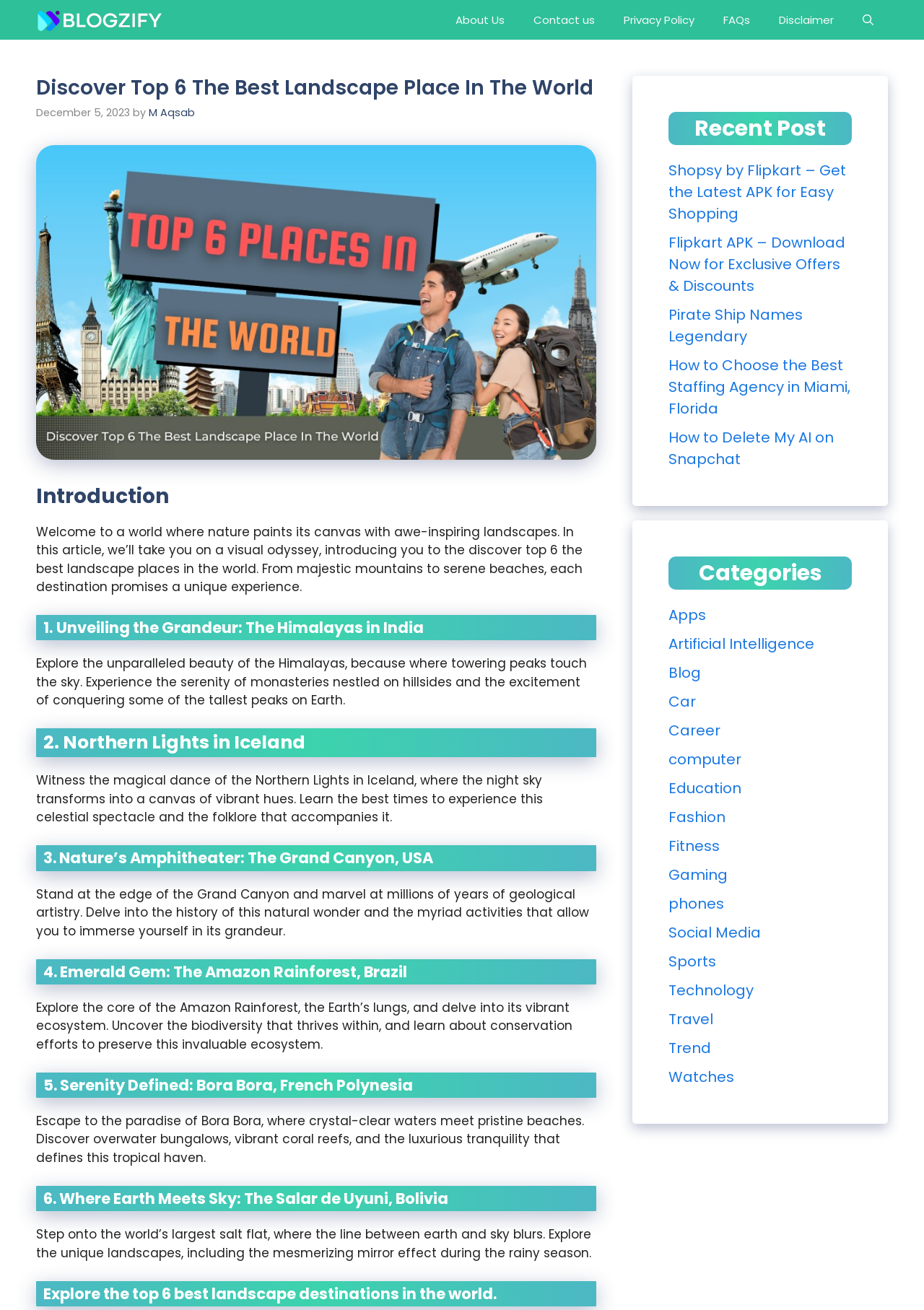Highlight the bounding box of the UI element that corresponds to this description: "Pirate Ship Names Legendary".

[0.723, 0.233, 0.869, 0.264]